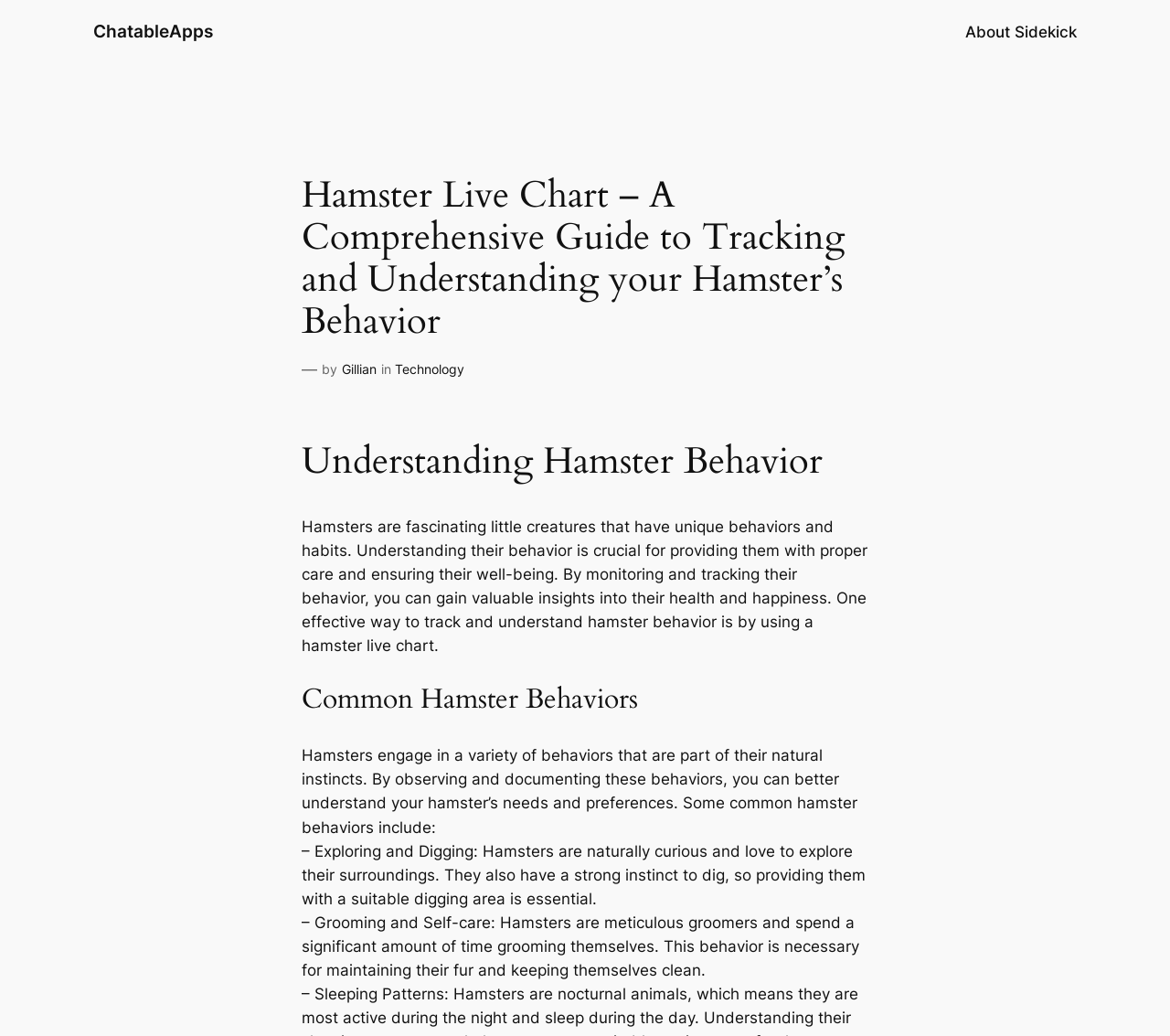Write an elaborate caption that captures the essence of the webpage.

The webpage is about Hamster Live Chart, a comprehensive guide to tracking and understanding hamster behavior. At the top, there are two links, "ChatableApps" on the left and "About Sidekick" on the right. Below these links, there is a main heading that repeats the title of the webpage. 

Underneath the main heading, there is a byline that indicates the author, Gillian, and the category, Technology. The main content of the webpage is divided into three sections. The first section, "Understanding Hamster Behavior", provides an introduction to the importance of understanding hamster behavior for their proper care and well-being. 

The second section, "Common Hamster Behaviors", lists some natural behaviors of hamsters, including exploring and digging, and grooming and self-care. These behaviors are described in detail, with explanations of their importance for the hamster's needs and preferences.